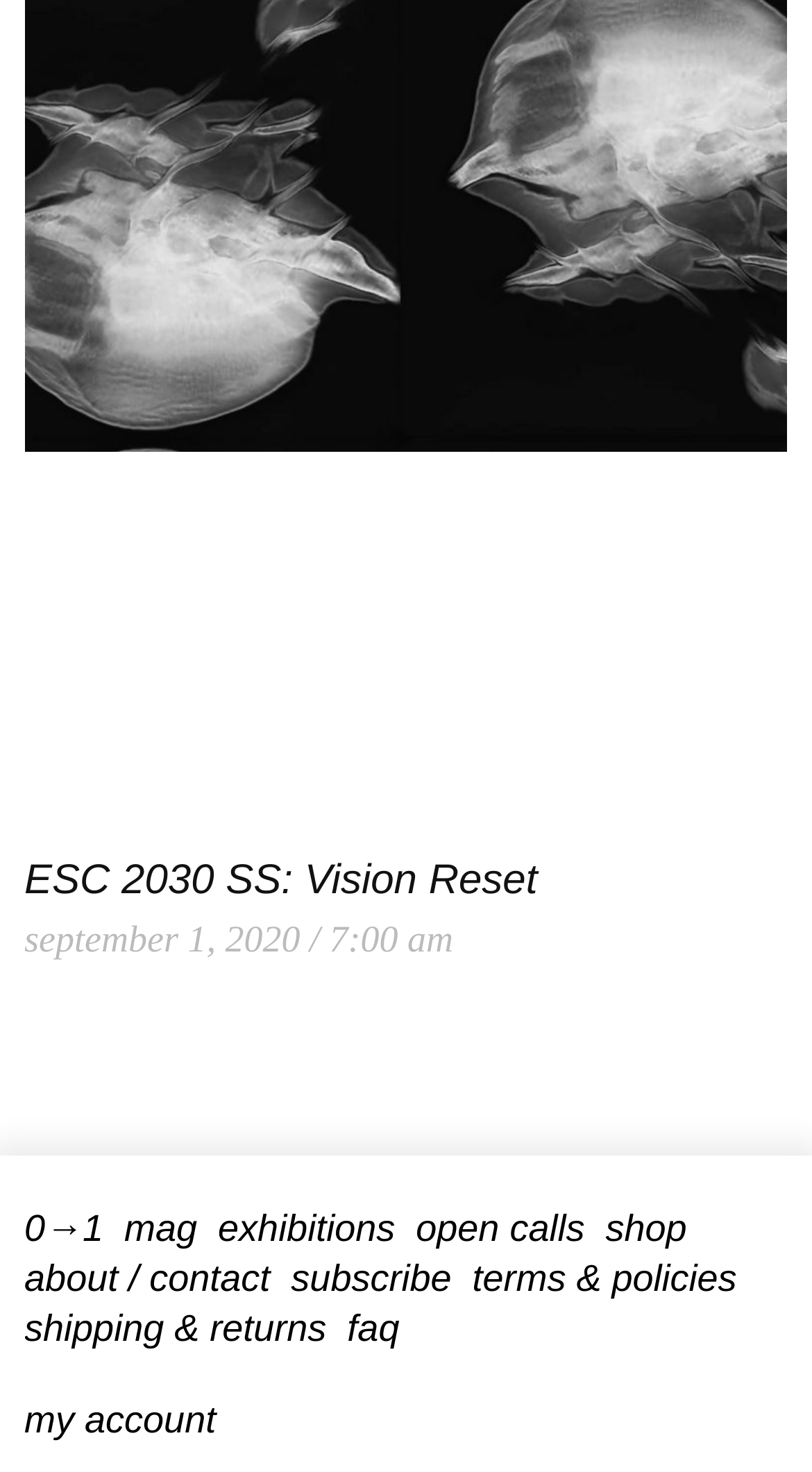What time does the event start?
Please give a detailed and elaborate answer to the question based on the image.

I found the time '7:00 am' in the StaticText element with bounding box coordinates [0.394, 0.624, 0.558, 0.652]. This indicates that the event is scheduled to start at 7:00 am.